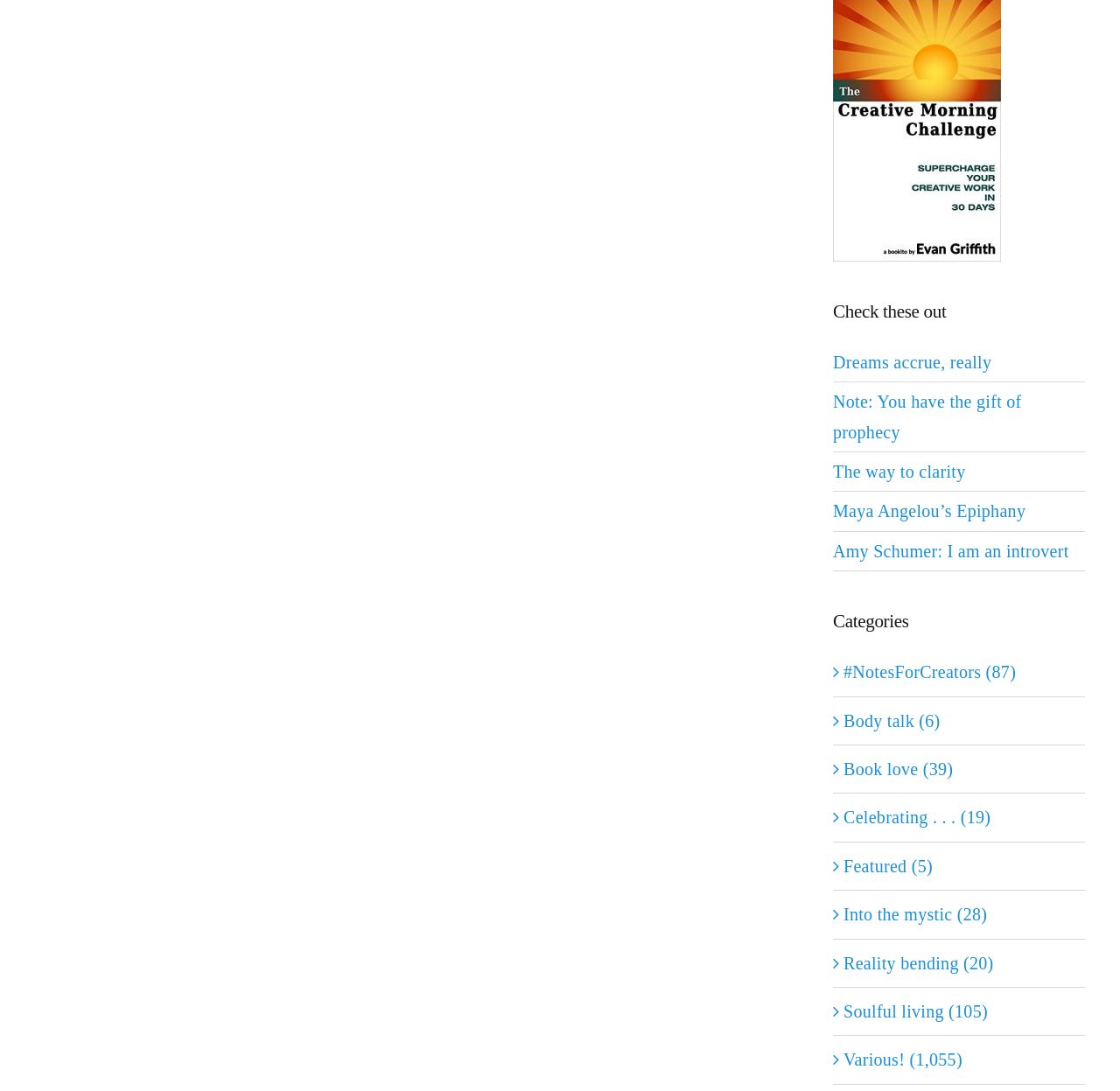Provide a brief response using a word or short phrase to this question:
What is the last link on the webpage?

Various! (1,055)